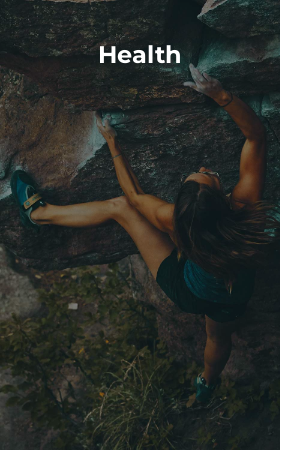Provide a thorough and detailed caption for the image.

The image depicts an athlete engaging in rock climbing, showcasing a dynamic and challenging ascent against a backdrop of rugged, natural stone. The climber is captured in an impressive moment, with one leg extended and gripping a rock while reaching for a higher hold, highlighting both strength and agility. Above the climber, the word "Health" is prominently displayed, emphasizing the theme of well-being and physical fitness associated with this activity. This setting symbolizes the pursuit of personal goals and the importance of maintaining a healthy lifestyle through engaging in active and outdoor sports. The image effectively conveys a sense of empowerment and the connection between physical challenges and health improvement.